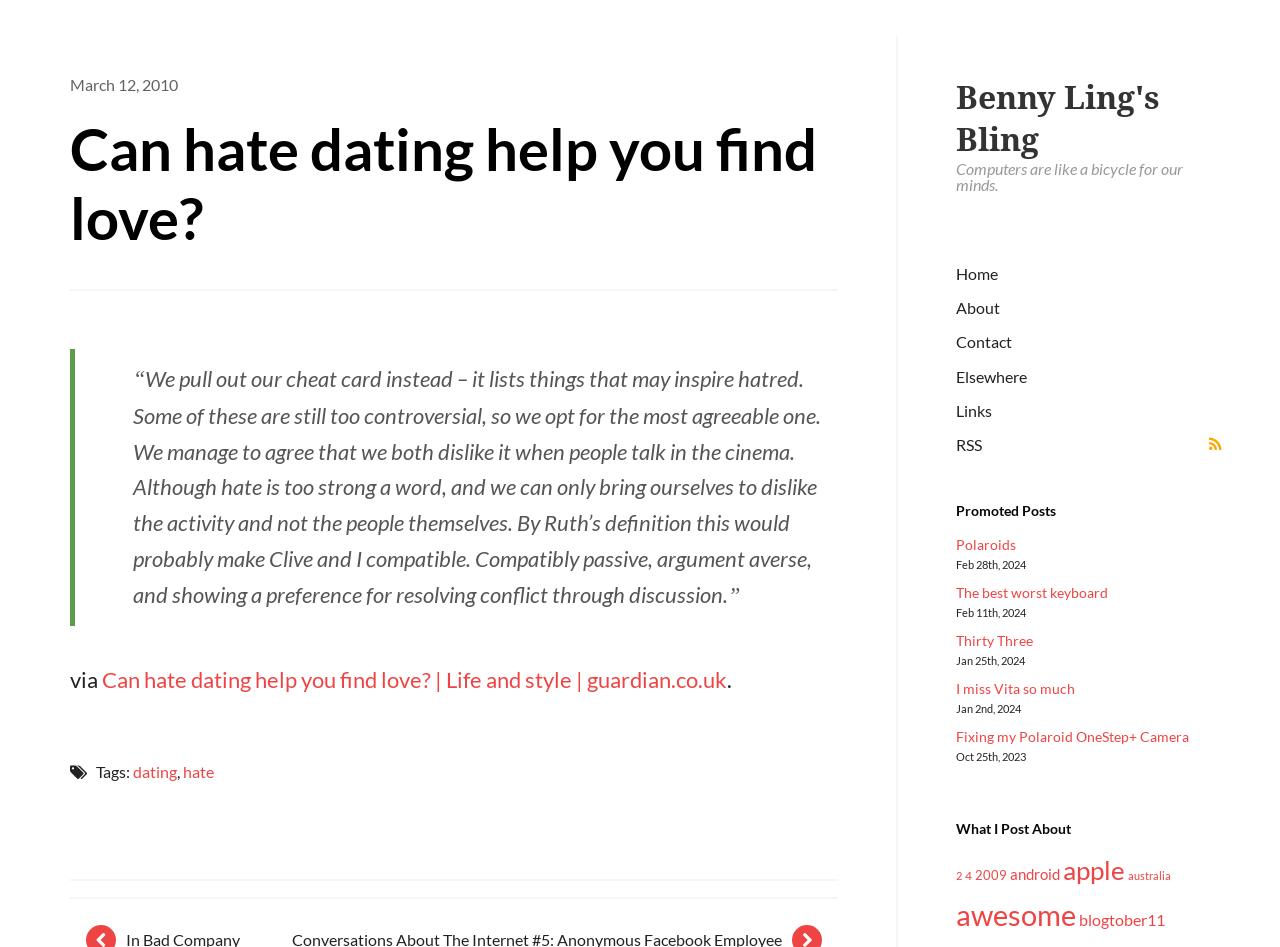Provide a thorough and detailed response to the question by examining the image: 
What is the date of the article 'Can hate dating help you find love?'?

The date of the article can be found in the StaticText element inside the HeaderAsNonLandmark element, which is 'March 12, 2010'.